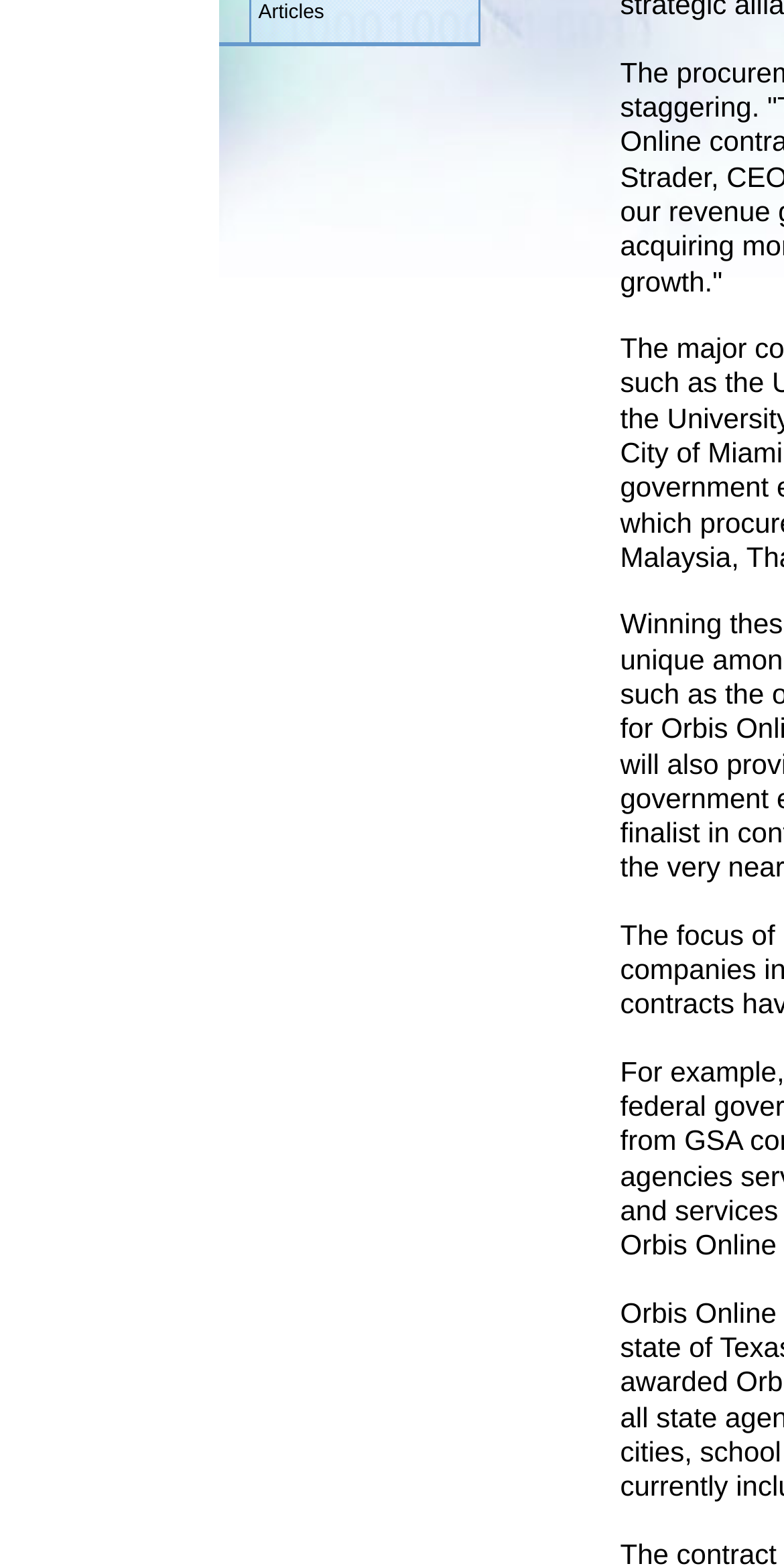Extract the bounding box coordinates of the UI element described by: "Articles". The coordinates should include four float numbers ranging from 0 to 1, e.g., [left, top, right, bottom].

[0.319, 0.001, 0.414, 0.015]